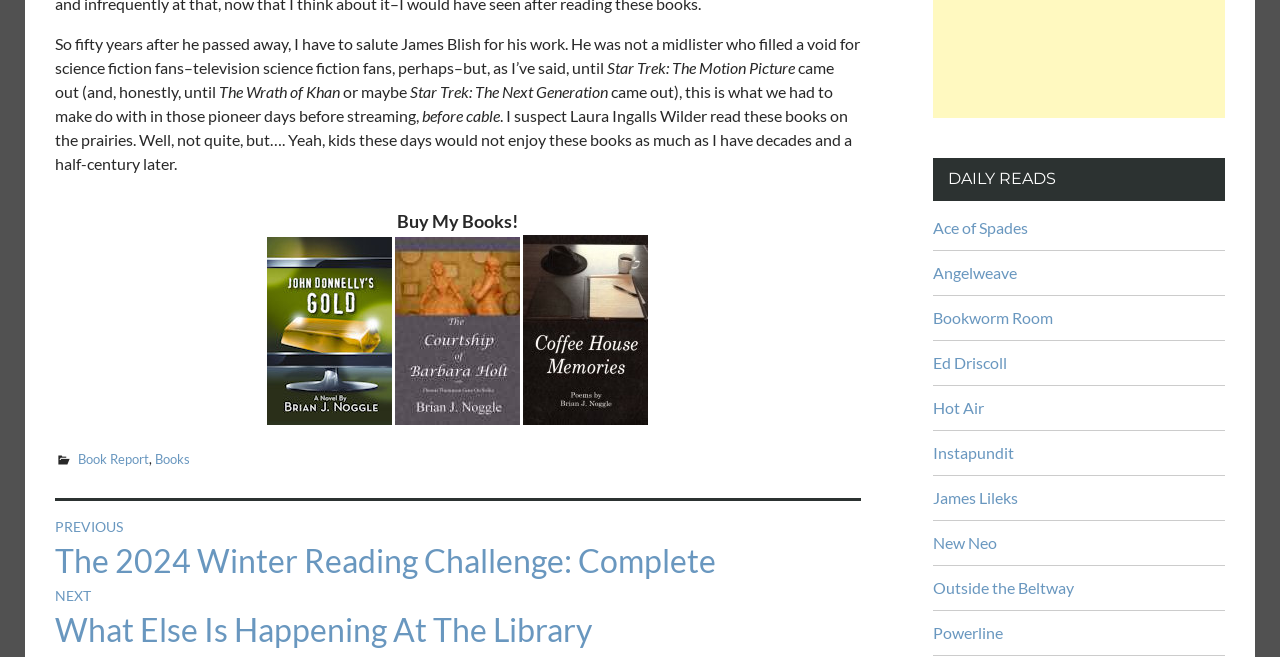Identify the bounding box coordinates of the region that needs to be clicked to carry out this instruction: "Explore 'DAILY READS'". Provide these coordinates as four float numbers ranging from 0 to 1, i.e., [left, top, right, bottom].

[0.729, 0.24, 0.957, 0.306]